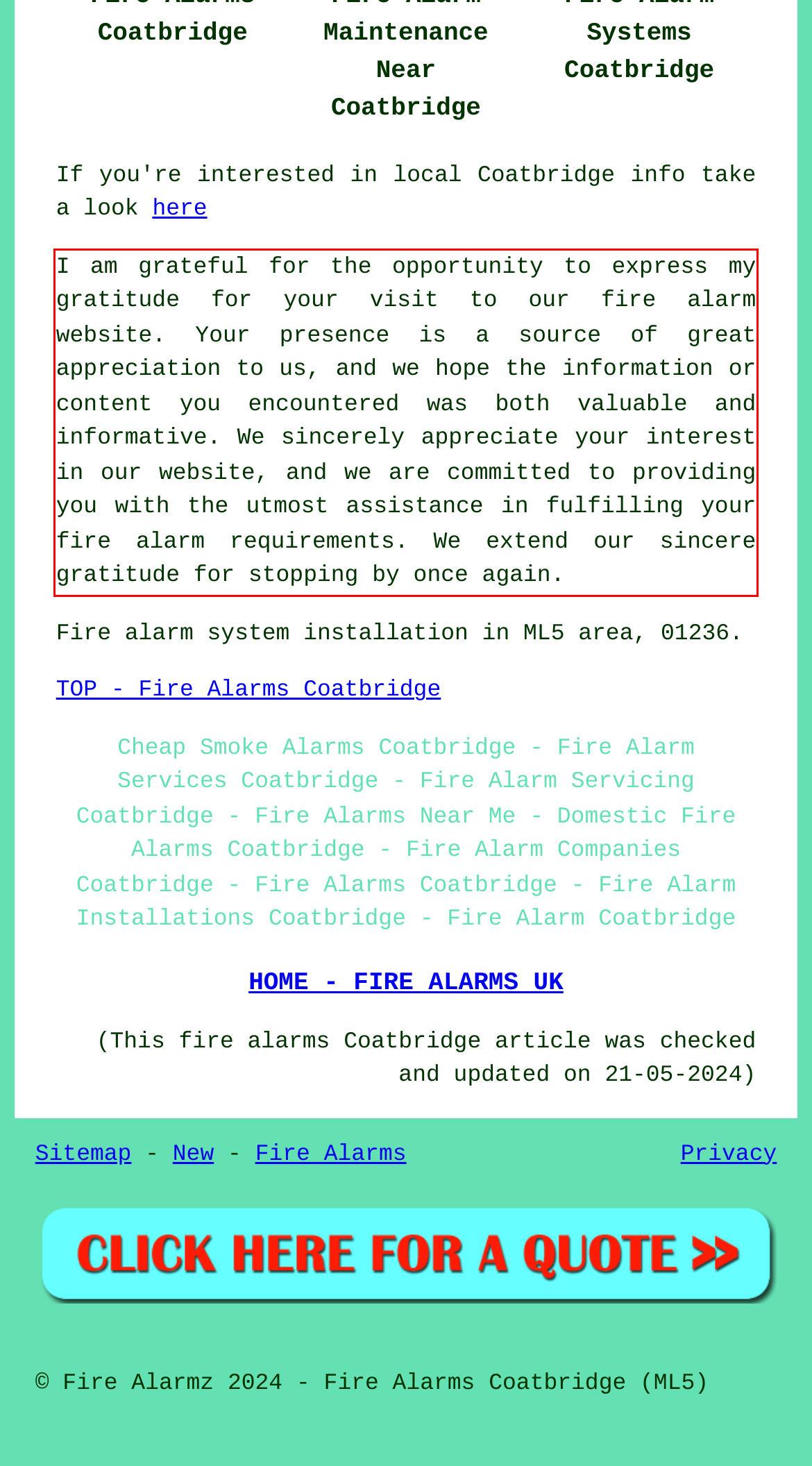Please look at the screenshot provided and find the red bounding box. Extract the text content contained within this bounding box.

I am grateful for the opportunity to express my gratitude for your visit to our fire alarm website. Your presence is a source of great appreciation to us, and we hope the information or content you encountered was both valuable and informative. We sincerely appreciate your interest in our website, and we are committed to providing you with the utmost assistance in fulfilling your fire alarm requirements. We extend our sincere gratitude for stopping by once again.